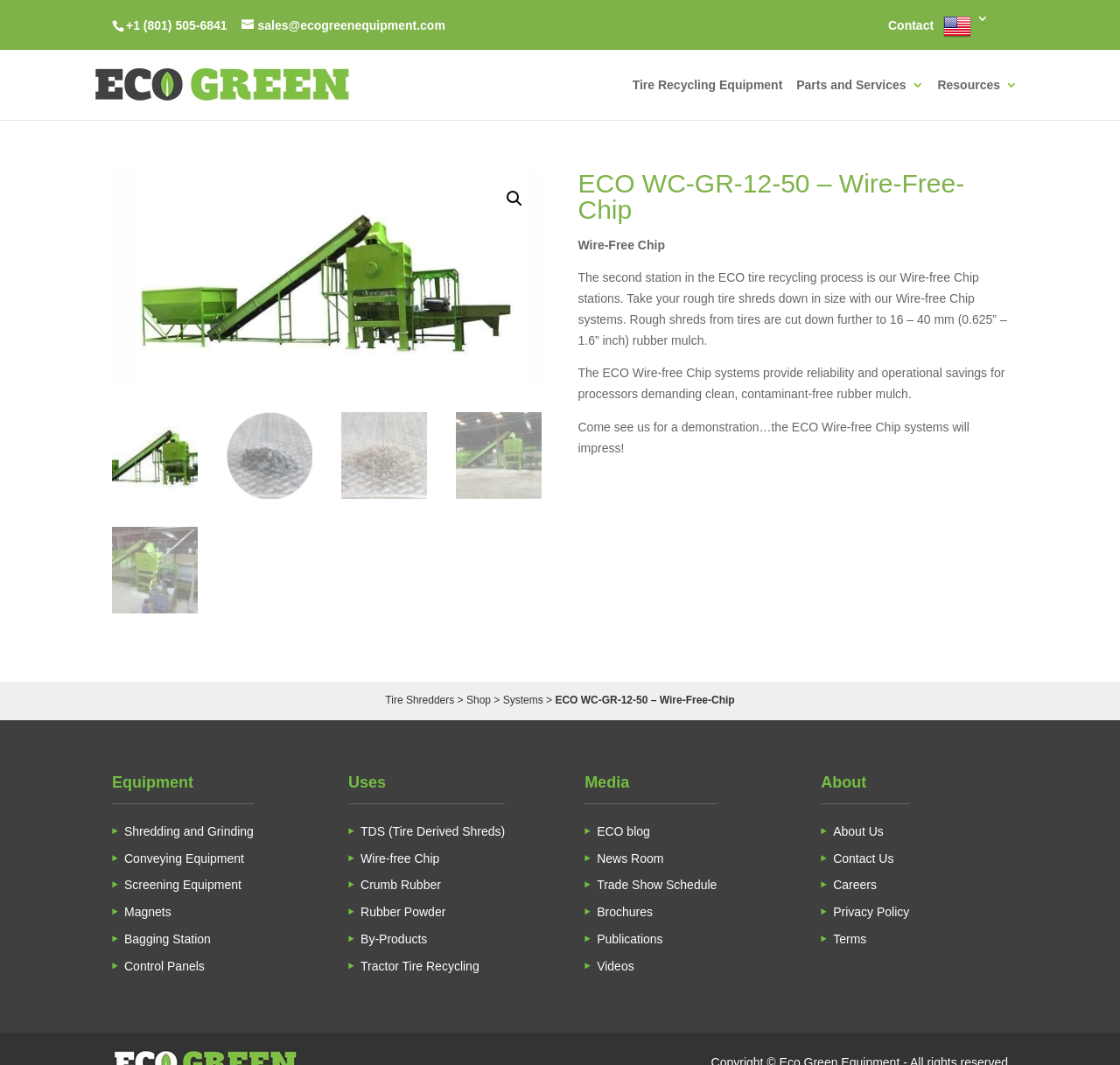What is the phone number to contact?
Refer to the image and provide a one-word or short phrase answer.

+1 (801) 505-6841